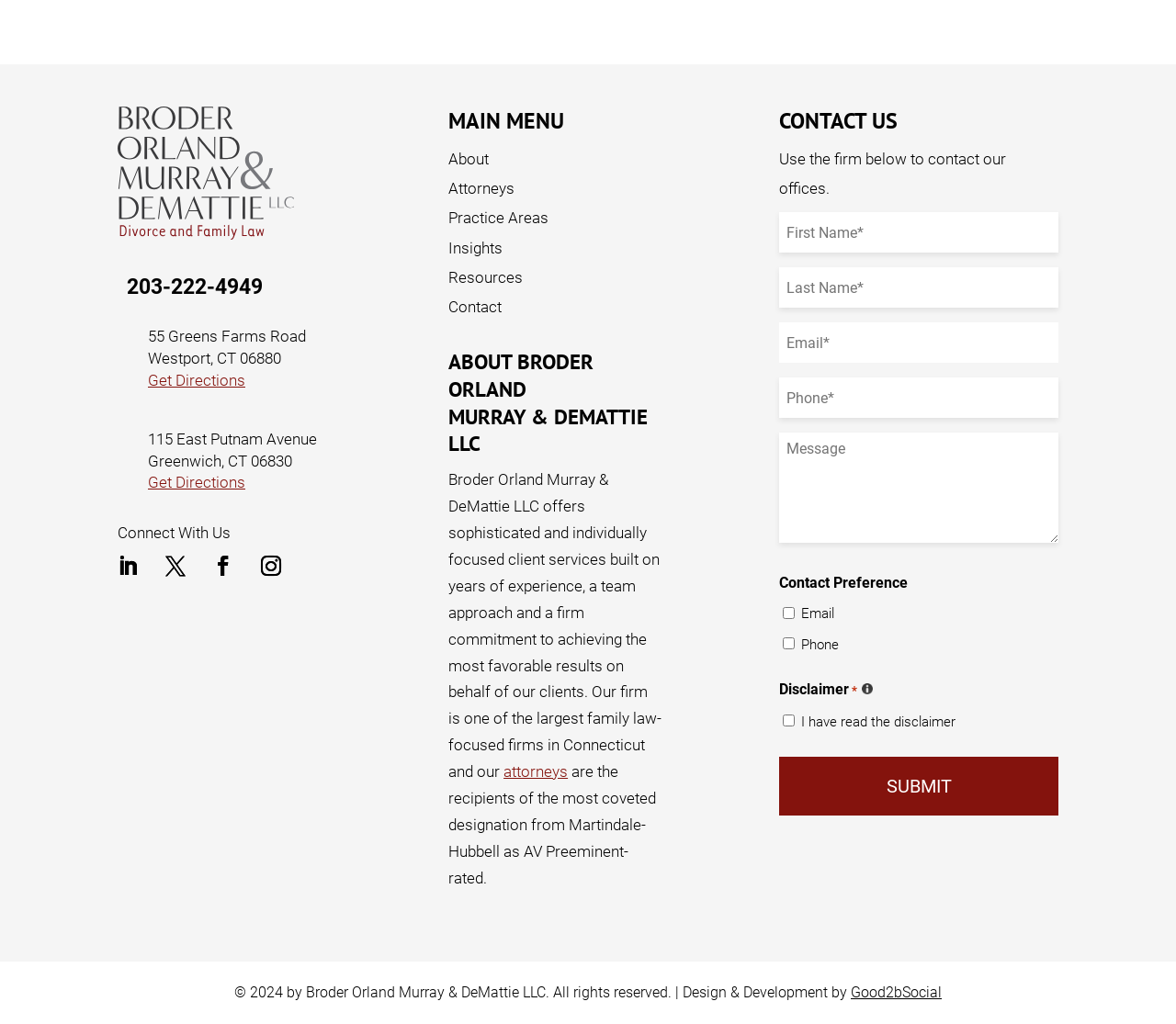Based on the element description, predict the bounding box coordinates (top-left x, top-left y, bottom-right x, bottom-right y) for the UI element in the screenshot: Resources

[0.381, 0.262, 0.445, 0.28]